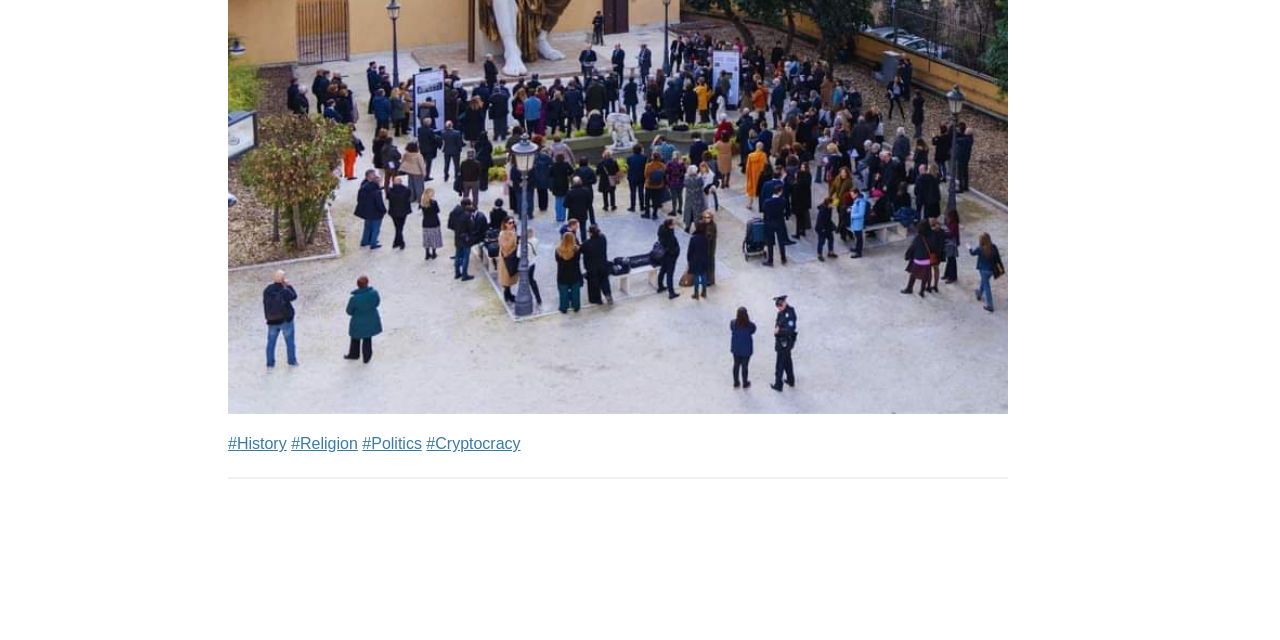Give the bounding box coordinates for the element described as: "#Politics".

[0.283, 0.68, 0.33, 0.707]